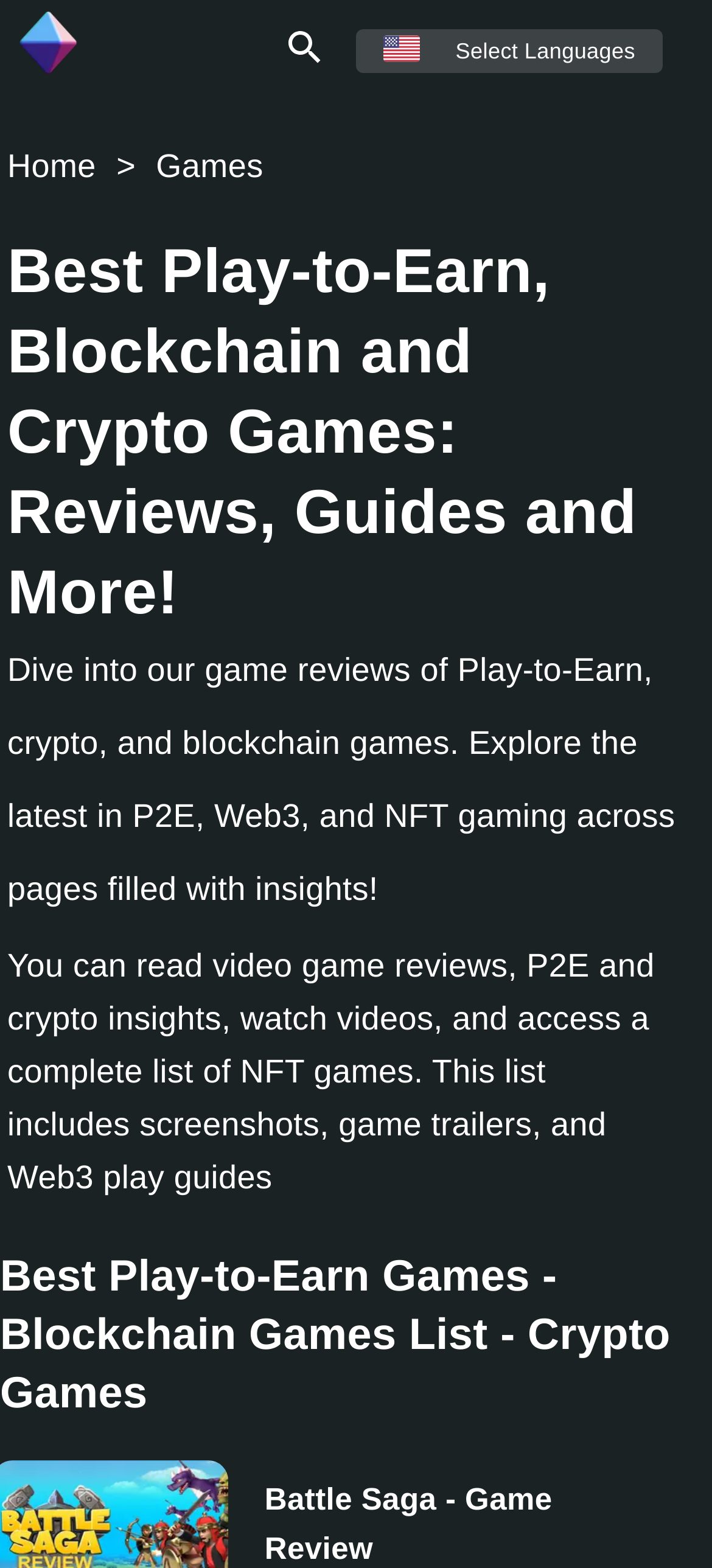What can users access on this website?
Based on the screenshot, provide a one-word or short-phrase response.

Game reviews, P2E and crypto insights, videos, and NFT game list